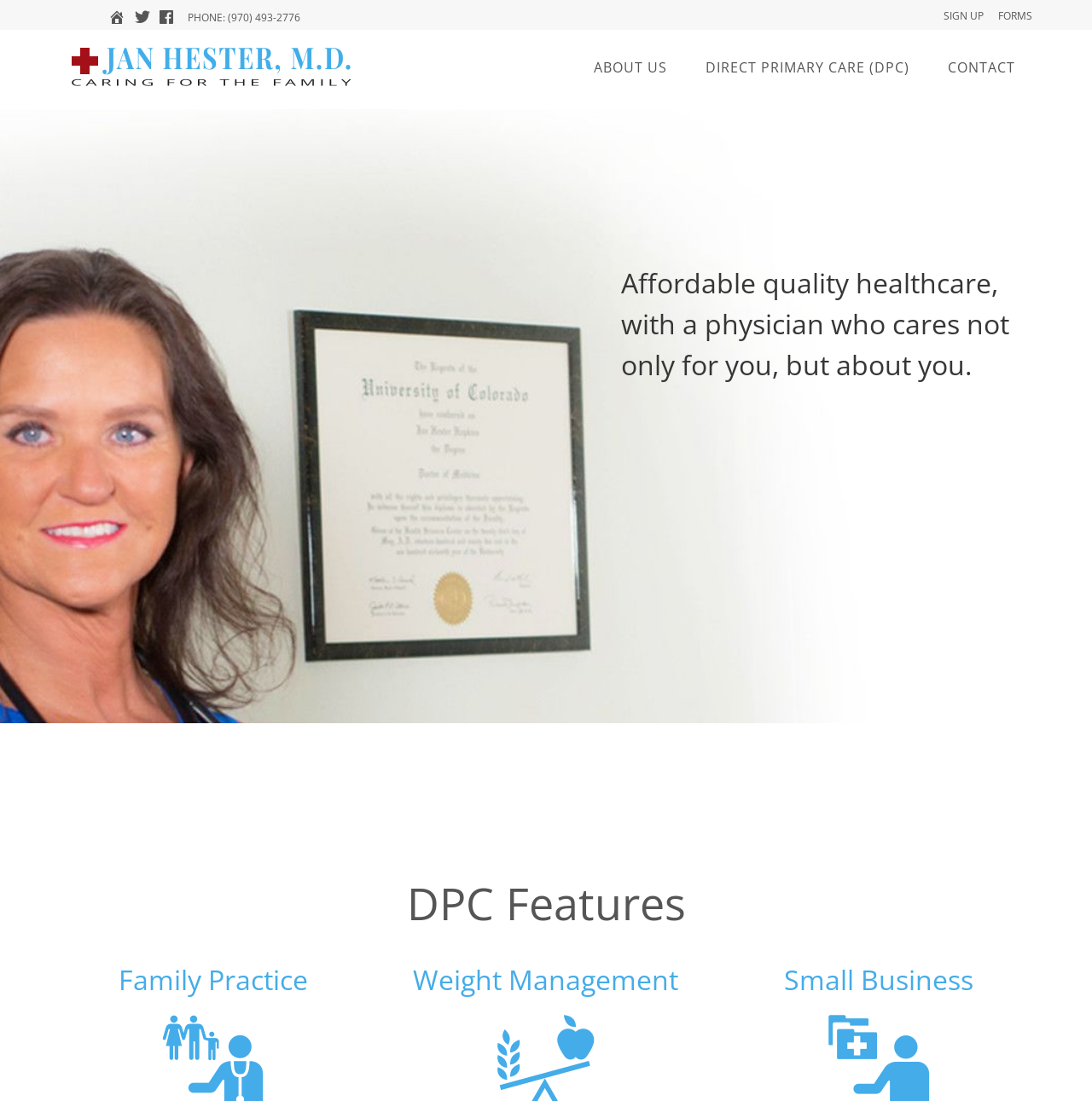Kindly determine the bounding box coordinates for the clickable area to achieve the given instruction: "Click on the 'Alcaraz admits he is worried about Rafa Nadal ahead of Paris 2024' link".

None